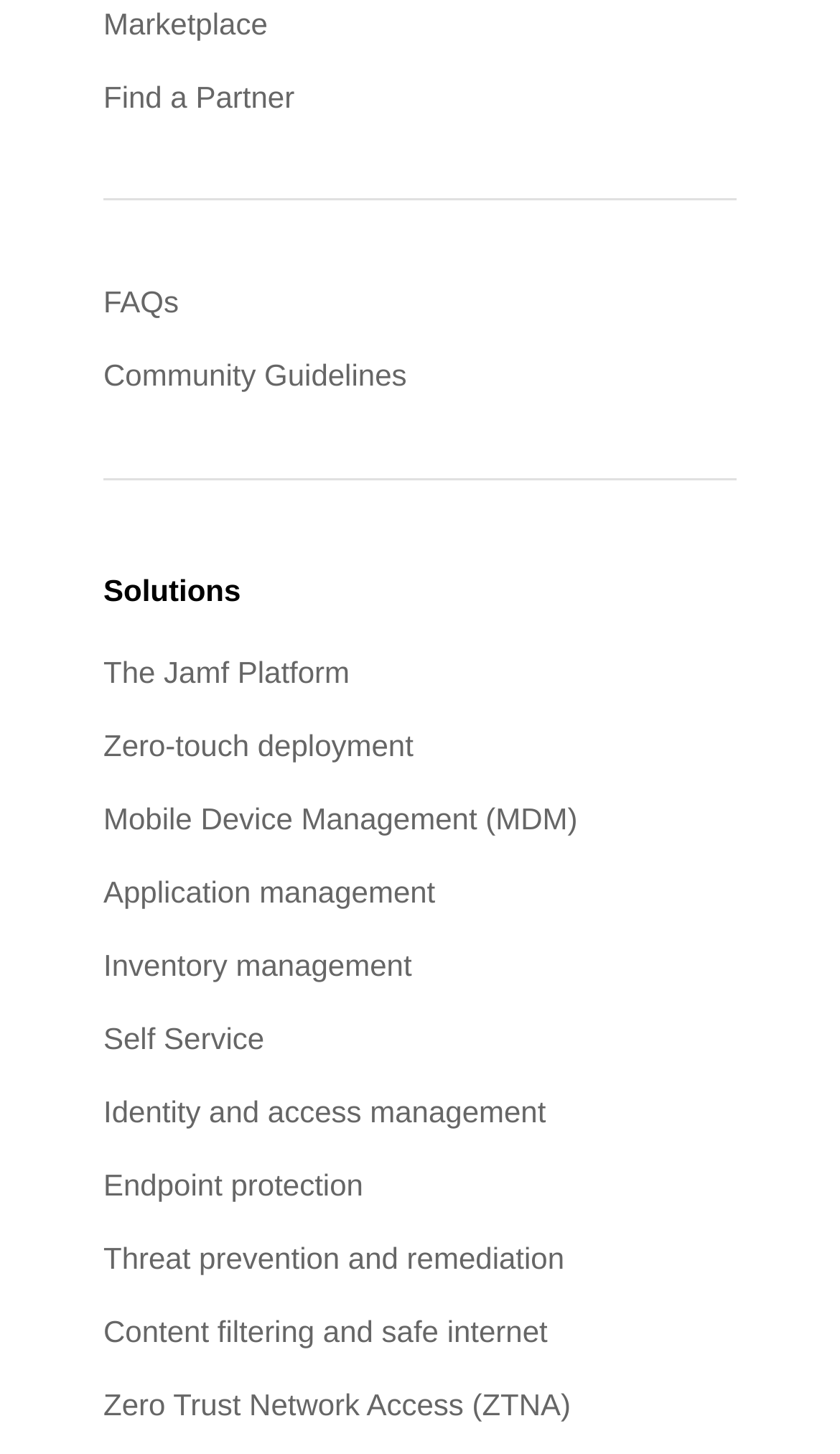Provide the bounding box coordinates for the UI element described in this sentence: "FAQs". The coordinates should be four float values between 0 and 1, i.e., [left, top, right, bottom].

[0.123, 0.183, 0.877, 0.233]